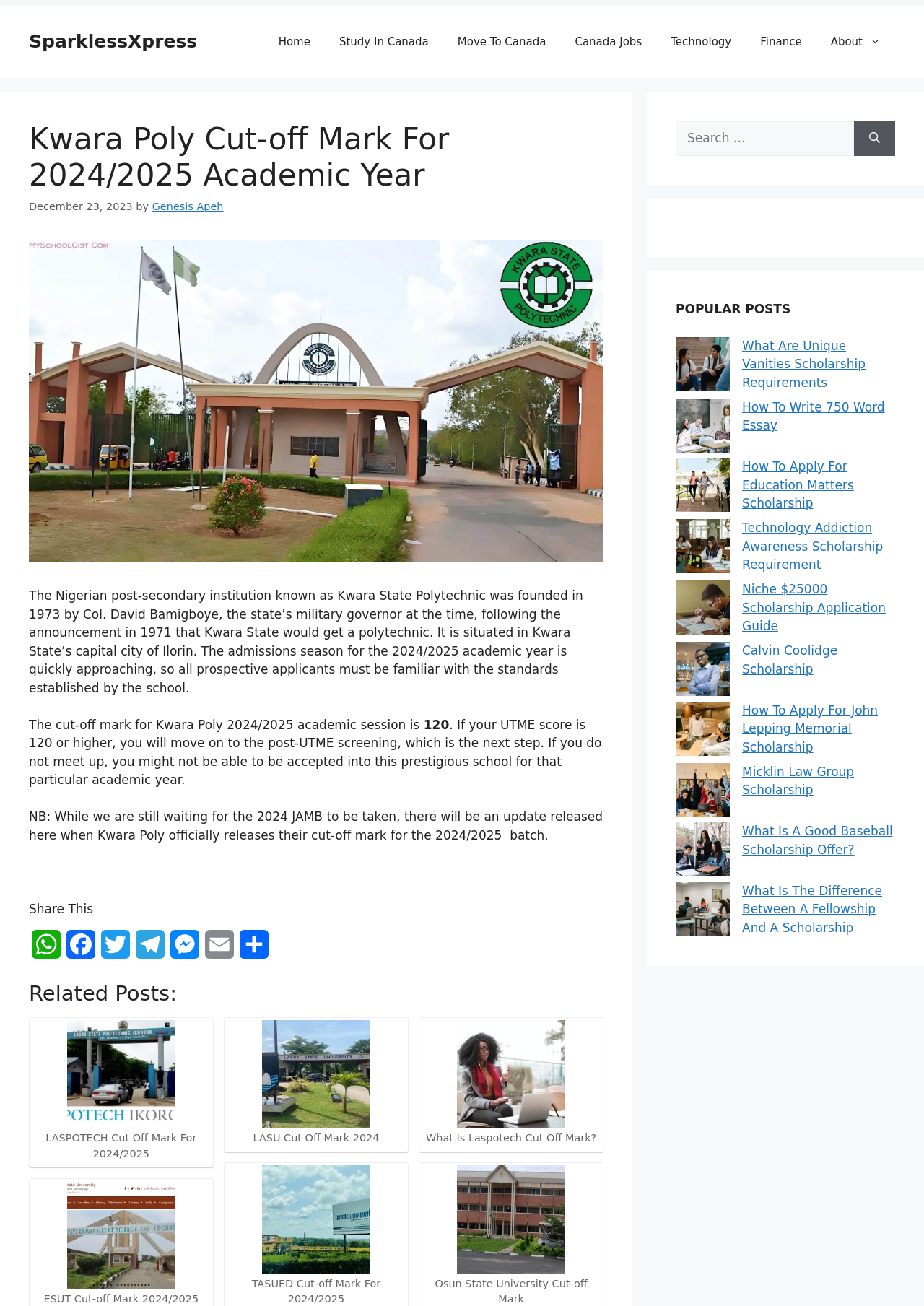Please provide a comprehensive answer to the question below using the information from the image: What is the function of the search box?

The search box is located in the top-right corner of the webpage and has a placeholder text 'Search for:', indicating that its function is to allow users to search for articles on the website.